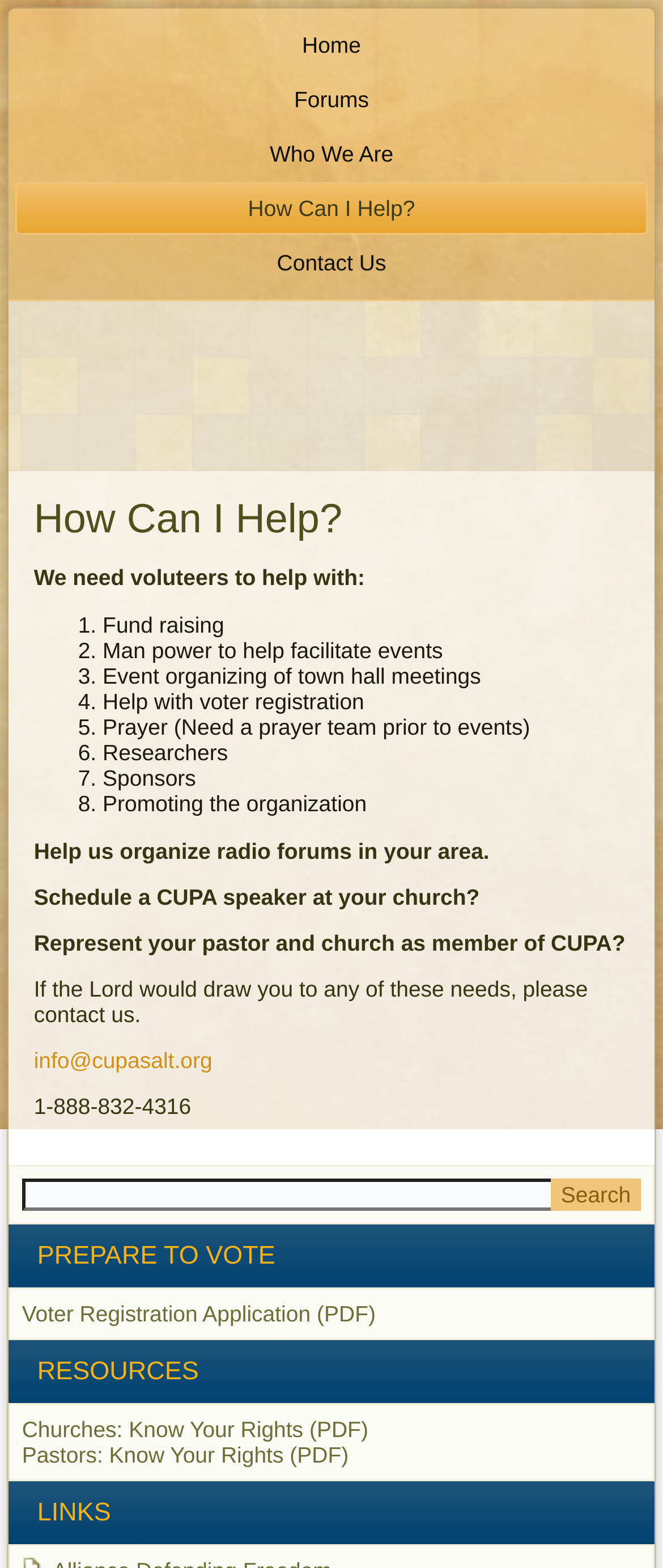Identify the bounding box coordinates necessary to click and complete the given instruction: "Fill in the text box".

[0.033, 0.752, 0.967, 0.772]